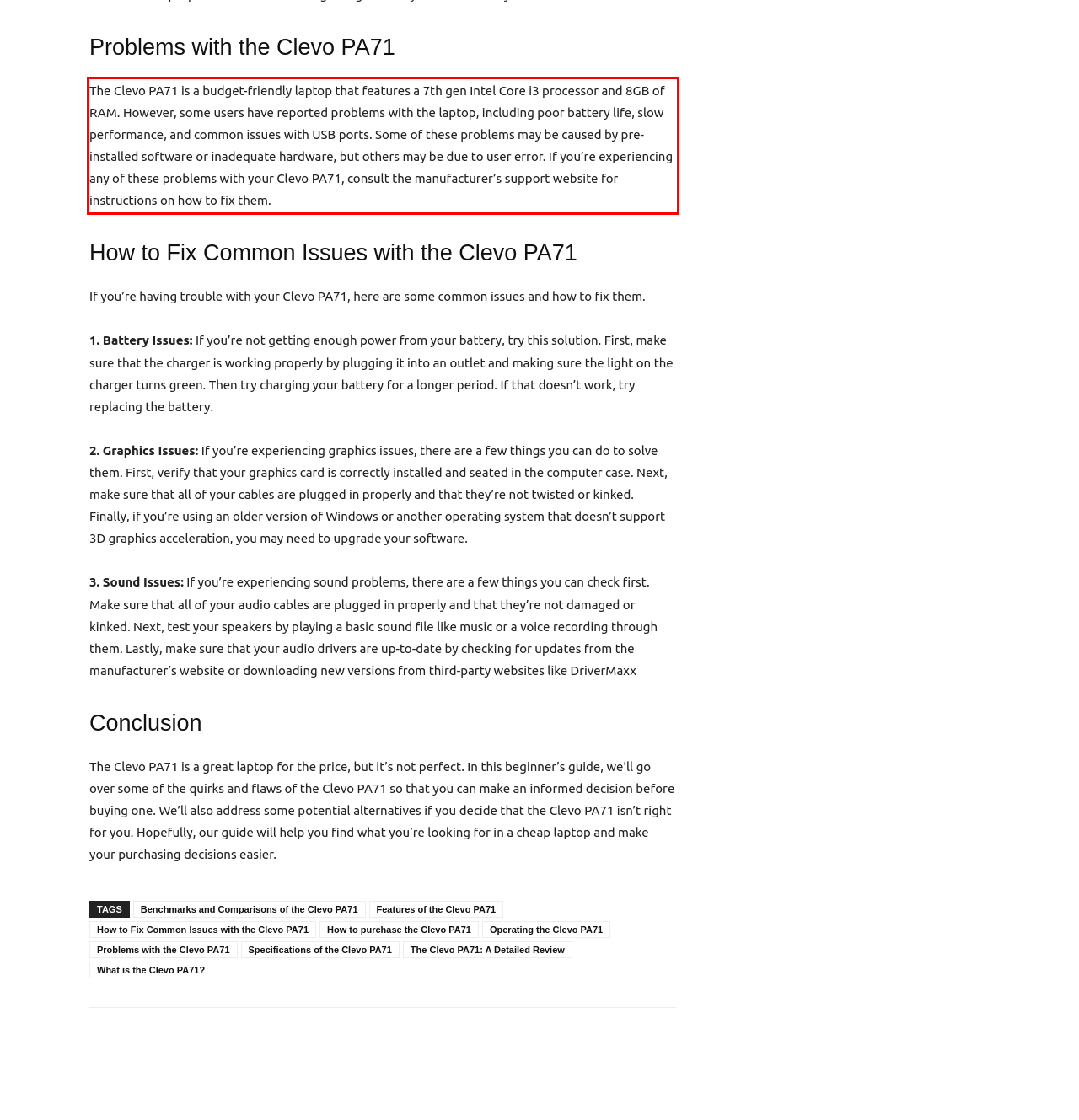Look at the provided screenshot of the webpage and perform OCR on the text within the red bounding box.

The Clevo PA71 is a budget-friendly laptop that features a 7th gen Intel Core i3 processor and 8GB of RAM. However, some users have reported problems with the laptop, including poor battery life, slow performance, and common issues with USB ports. Some of these problems may be caused by pre-installed software or inadequate hardware, but others may be due to user error. If you’re experiencing any of these problems with your Clevo PA71, consult the manufacturer’s support website for instructions on how to fix them.